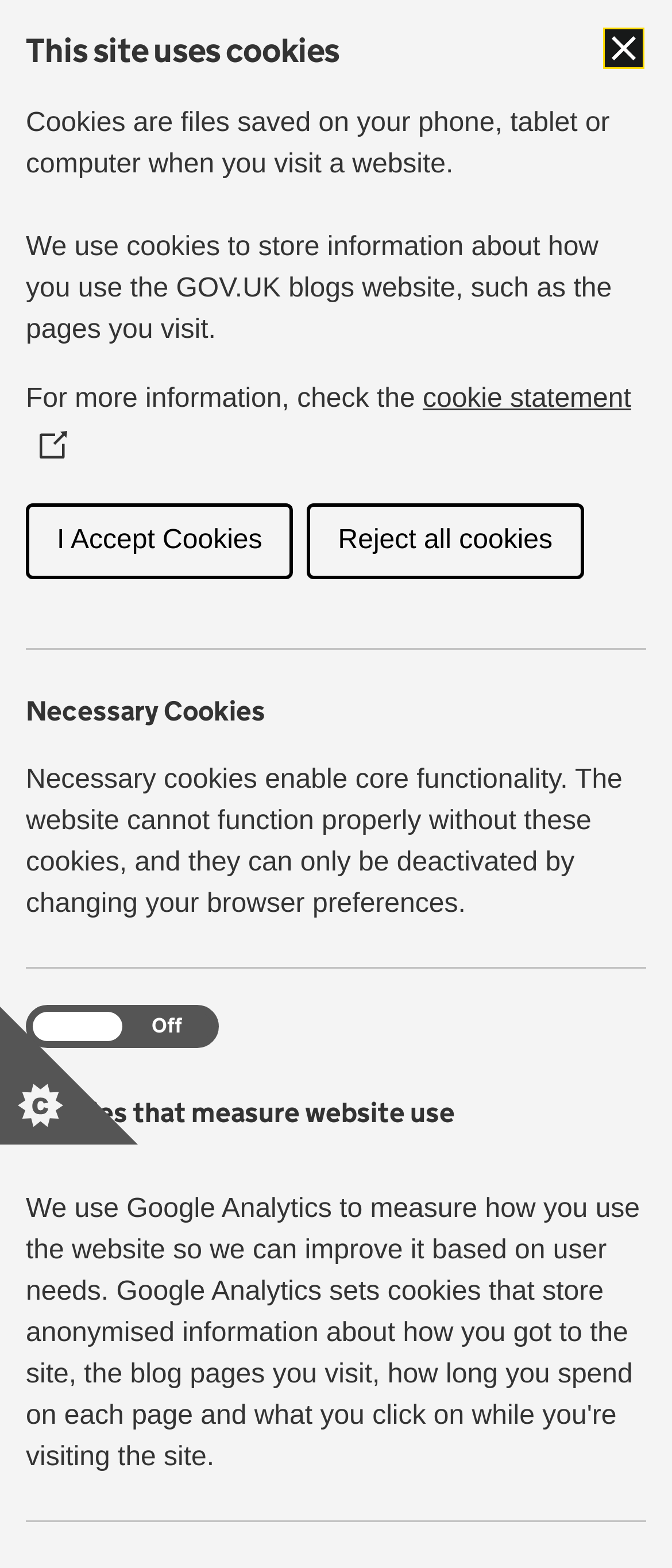What is the purpose of necessary cookies?
Answer with a single word or phrase by referring to the visual content.

Enable core functionality